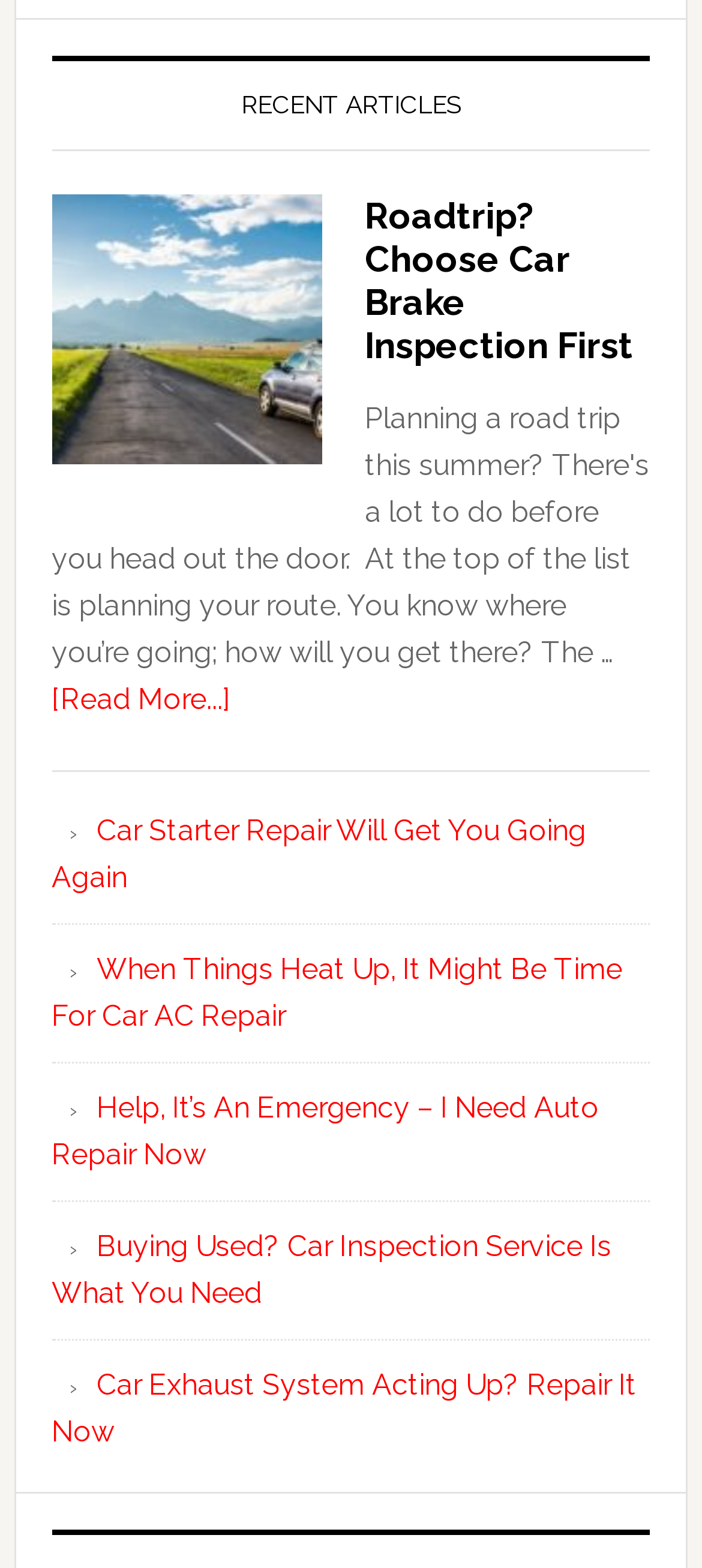Identify the bounding box coordinates of the clickable section necessary to follow the following instruction: "view car starter repair article". The coordinates should be presented as four float numbers from 0 to 1, i.e., [left, top, right, bottom].

[0.074, 0.519, 0.835, 0.571]